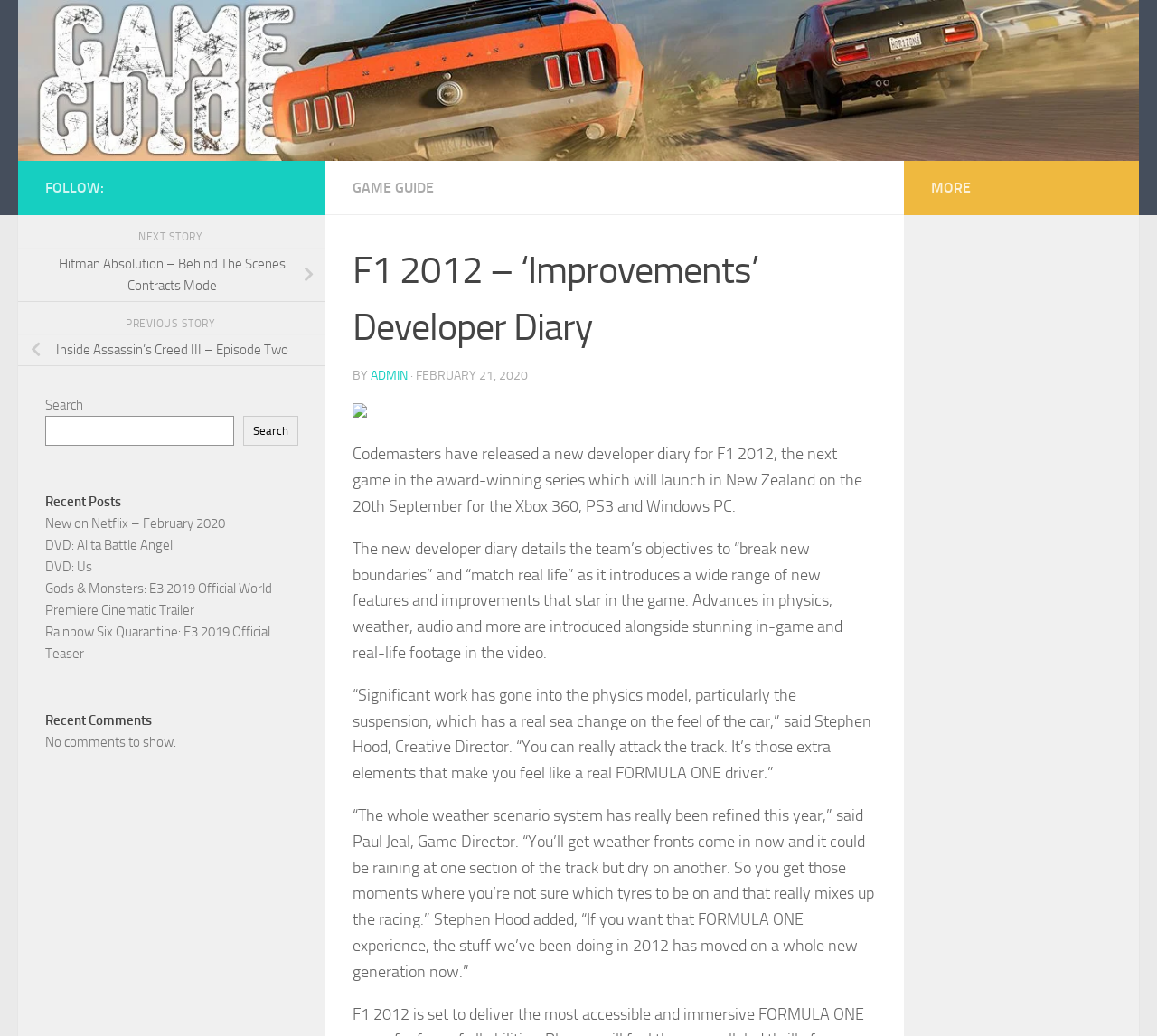Locate the UI element described by DVD: Alita Battle Angel in the provided webpage screenshot. Return the bounding box coordinates in the format (top-left x, top-left y, bottom-right x, bottom-right y), ensuring all values are between 0 and 1.

[0.039, 0.519, 0.149, 0.534]